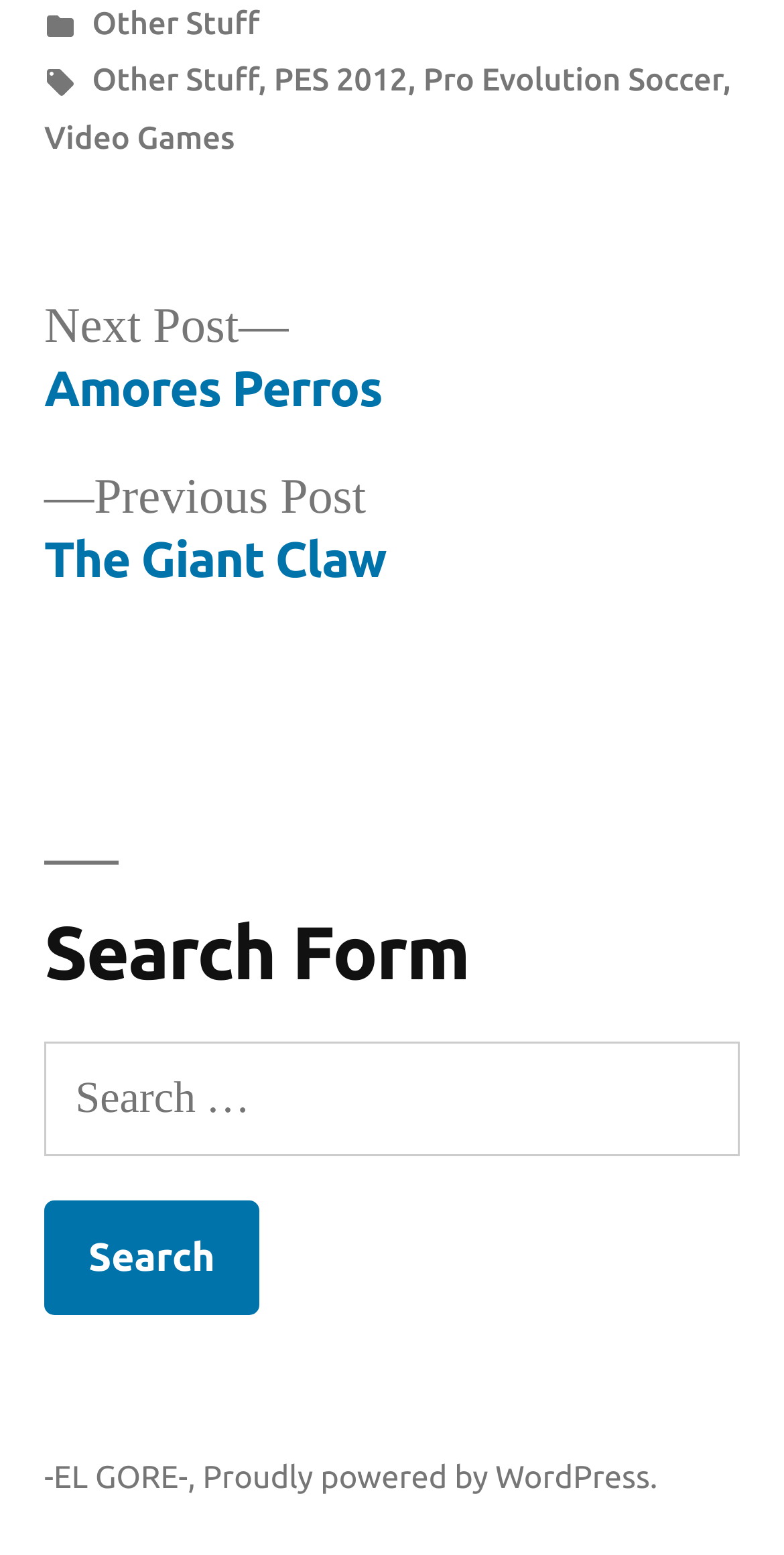Determine the bounding box coordinates for the area you should click to complete the following instruction: "Click on the 'PES 2012' tag".

[0.349, 0.039, 0.52, 0.063]